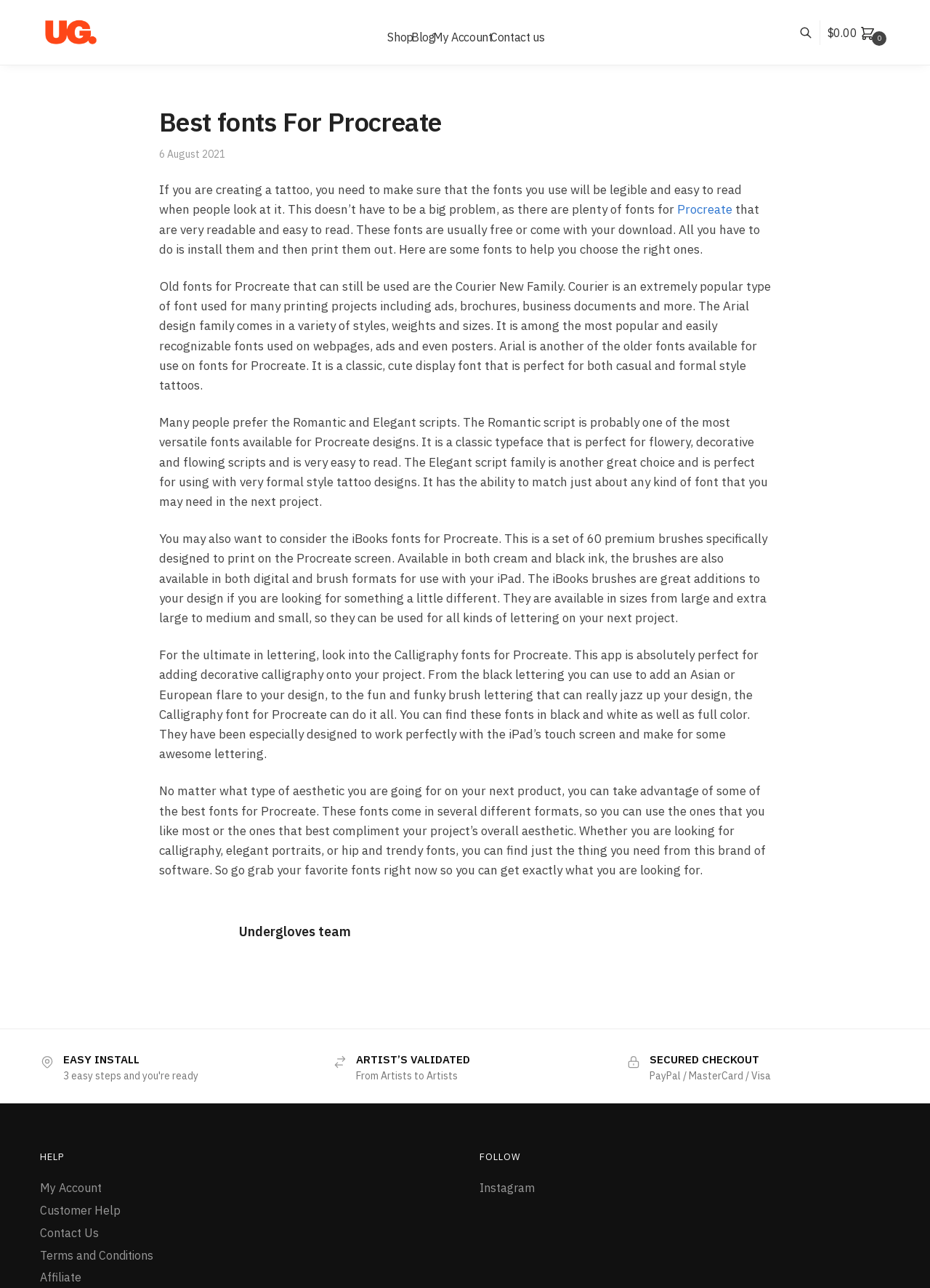Based on the element description: "Affiliate", identify the UI element and provide its bounding box coordinates. Use four float numbers between 0 and 1, [left, top, right, bottom].

[0.043, 0.986, 0.088, 0.997]